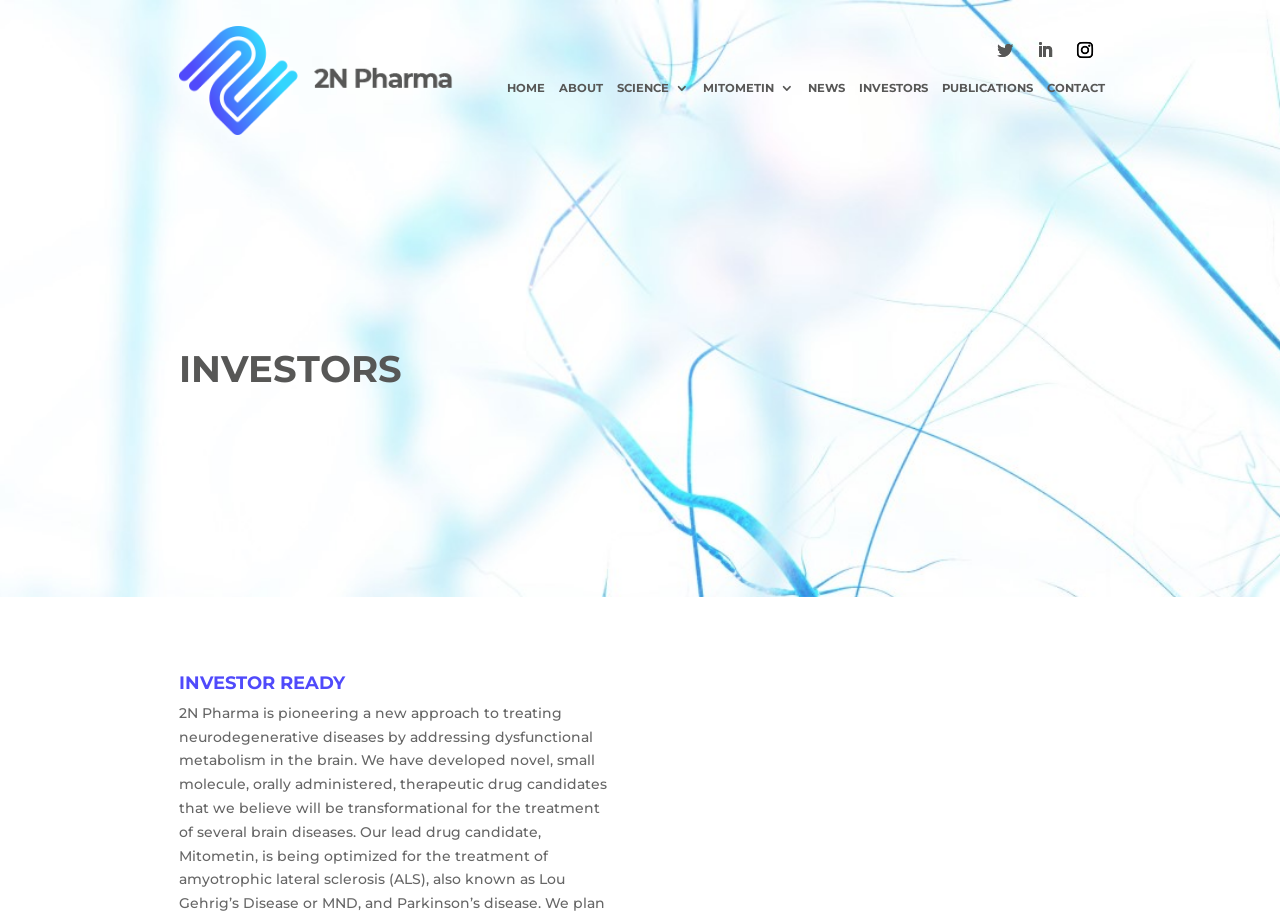Please determine the bounding box coordinates for the element that should be clicked to follow these instructions: "Click the CONTACT link".

[0.818, 0.088, 0.863, 0.112]